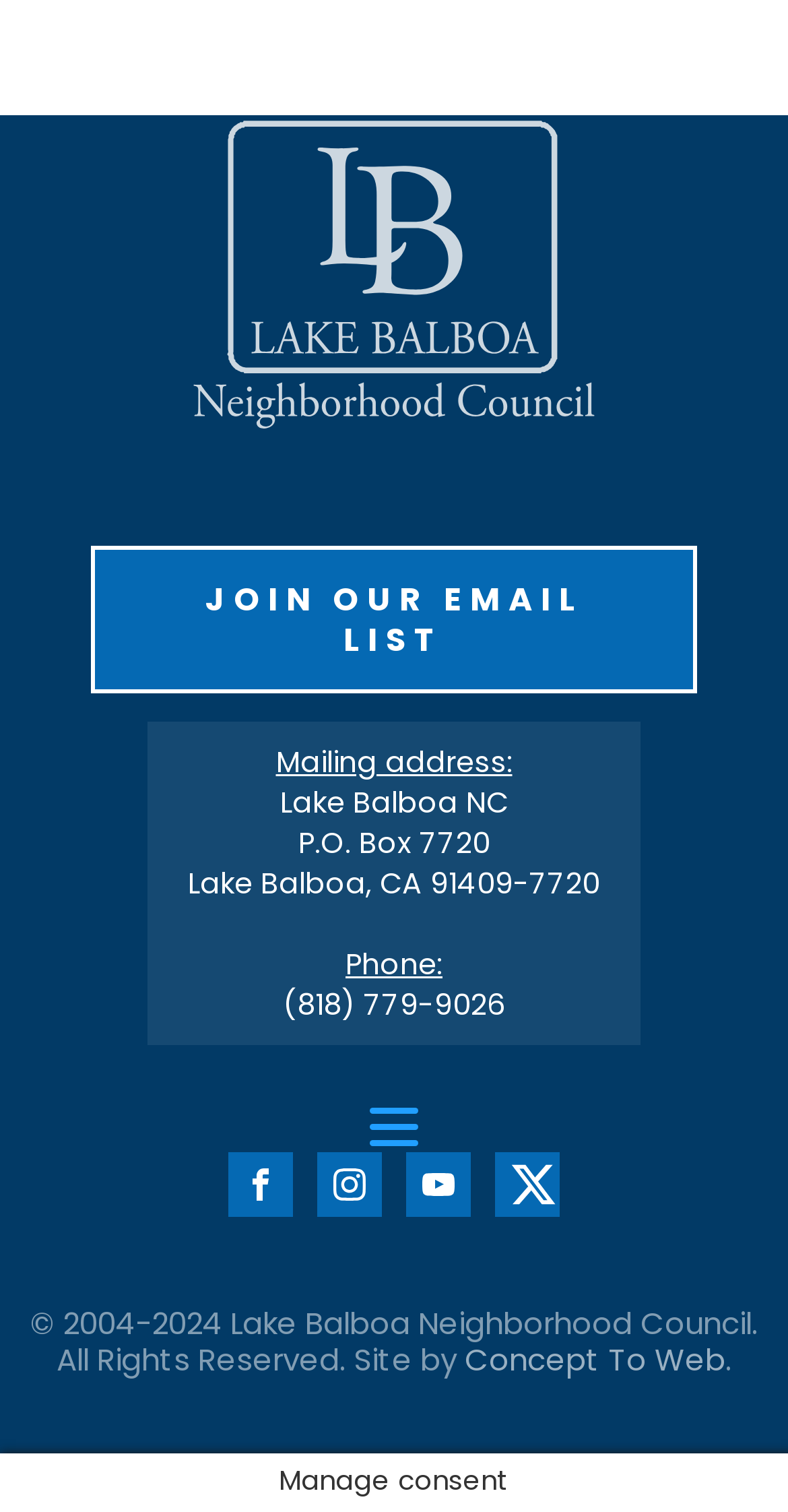What is the name of the neighborhood council?
Look at the screenshot and respond with one word or a short phrase.

Lake Balboa